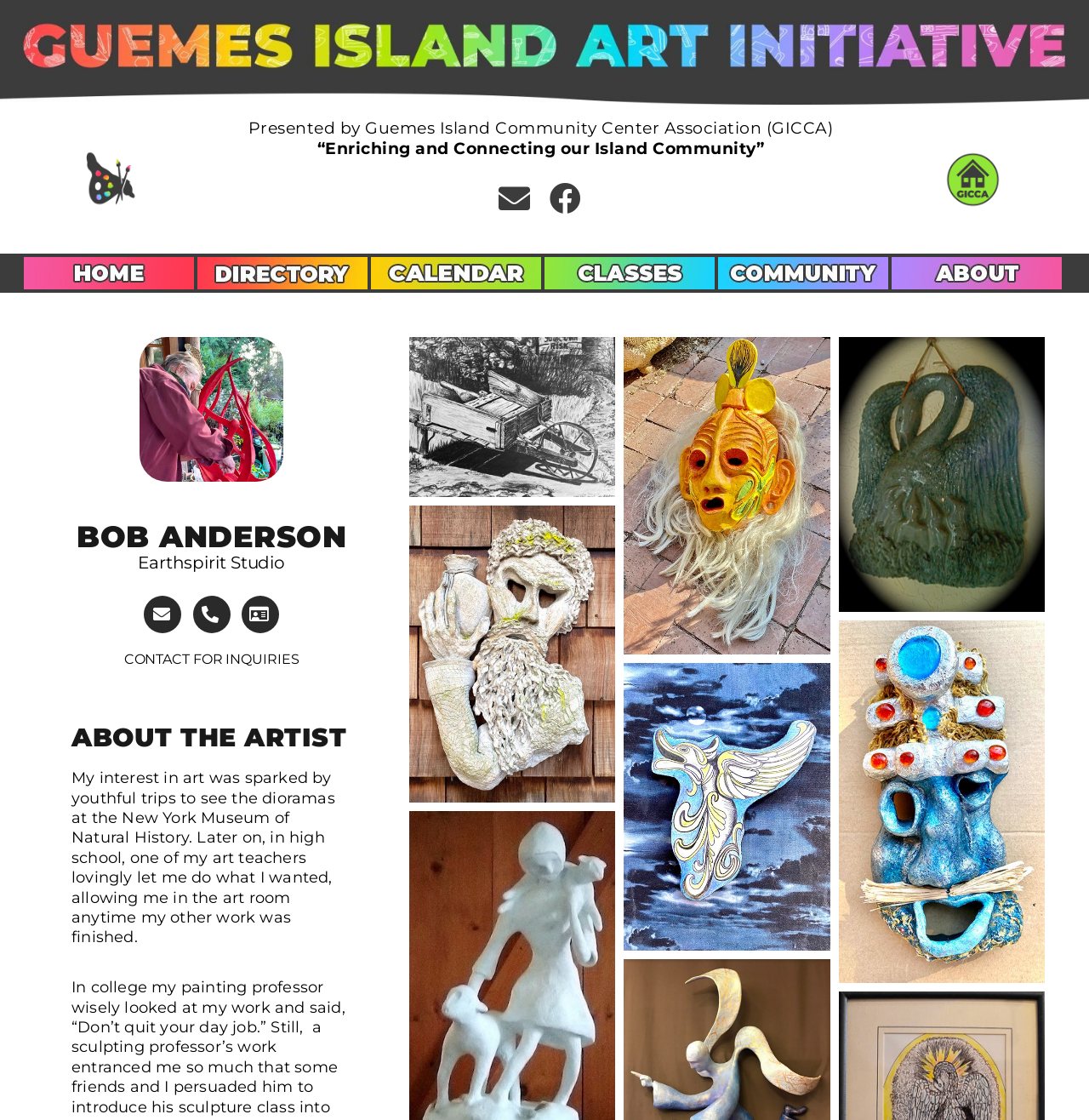Identify the bounding box coordinates of the clickable section necessary to follow the following instruction: "Search for something". The coordinates should be presented as four float numbers from 0 to 1, i.e., [left, top, right, bottom].

None